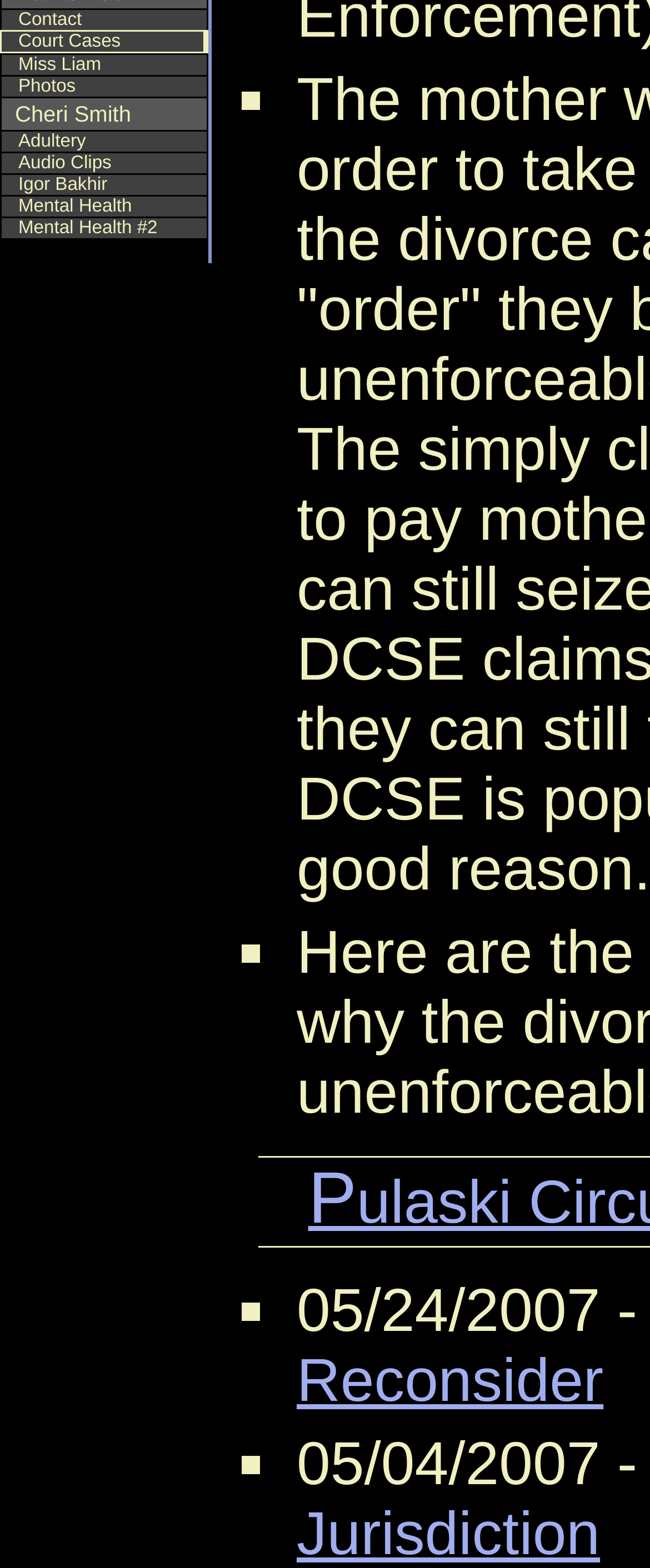Determine the bounding box of the UI element mentioned here: "ContactContact Info For Liam's Dad". The coordinates must be in the format [left, top, right, bottom] with values ranging from 0 to 1.

[0.0, 0.005, 0.321, 0.019]